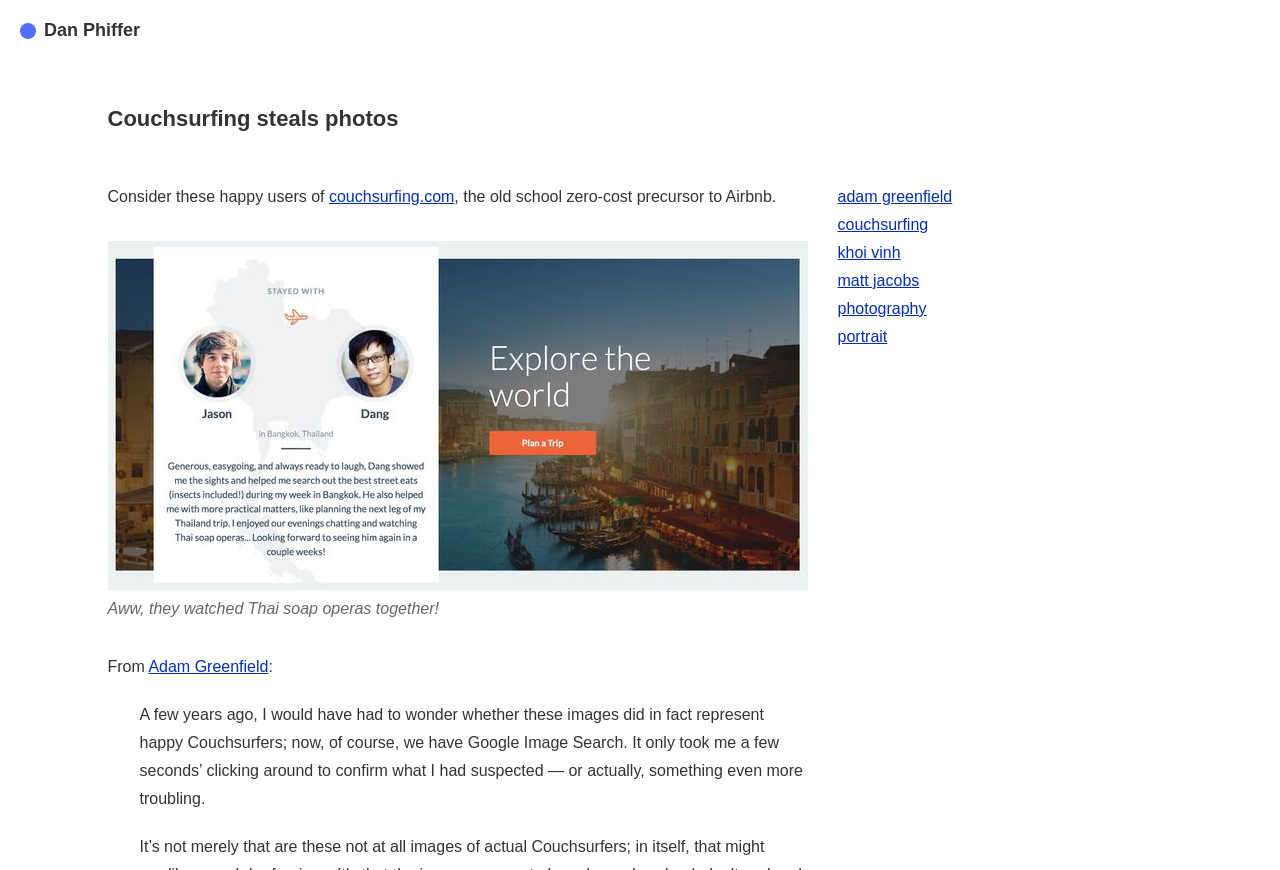Create a full and detailed caption for the entire webpage.

The webpage appears to be an article or blog post discussing the issue of Couchsurfing stealing photos. At the top, there is a heading with the name "Dan Phiffer" and a link to the same name. Below this, there is a larger heading with the title "Couchsurfing steals photos" and a link to the same title.

On the left side of the page, there is a list of links to various names, including "adam greenfield", "couchsurfing", "khoi vinh", "matt jacobs", "photography", and "portrait". These links are positioned vertically, one below the other.

To the right of the list of links, there is a block of text that describes Couchsurfing as "the old school zero-cost precursor to Airbnb." Below this text, there is a figure with an image and a caption that reads "Aww, they watched Thai soap operas together!" The image is positioned above the caption.

Further down the page, there is a blockquote with a paragraph of text that discusses the issue of image theft on Couchsurfing. The text is attributed to "Adam Greenfield" and is positioned below the image and caption. The paragraph is indented and has a distinct formatting, indicating that it is a quote or excerpt from another source.